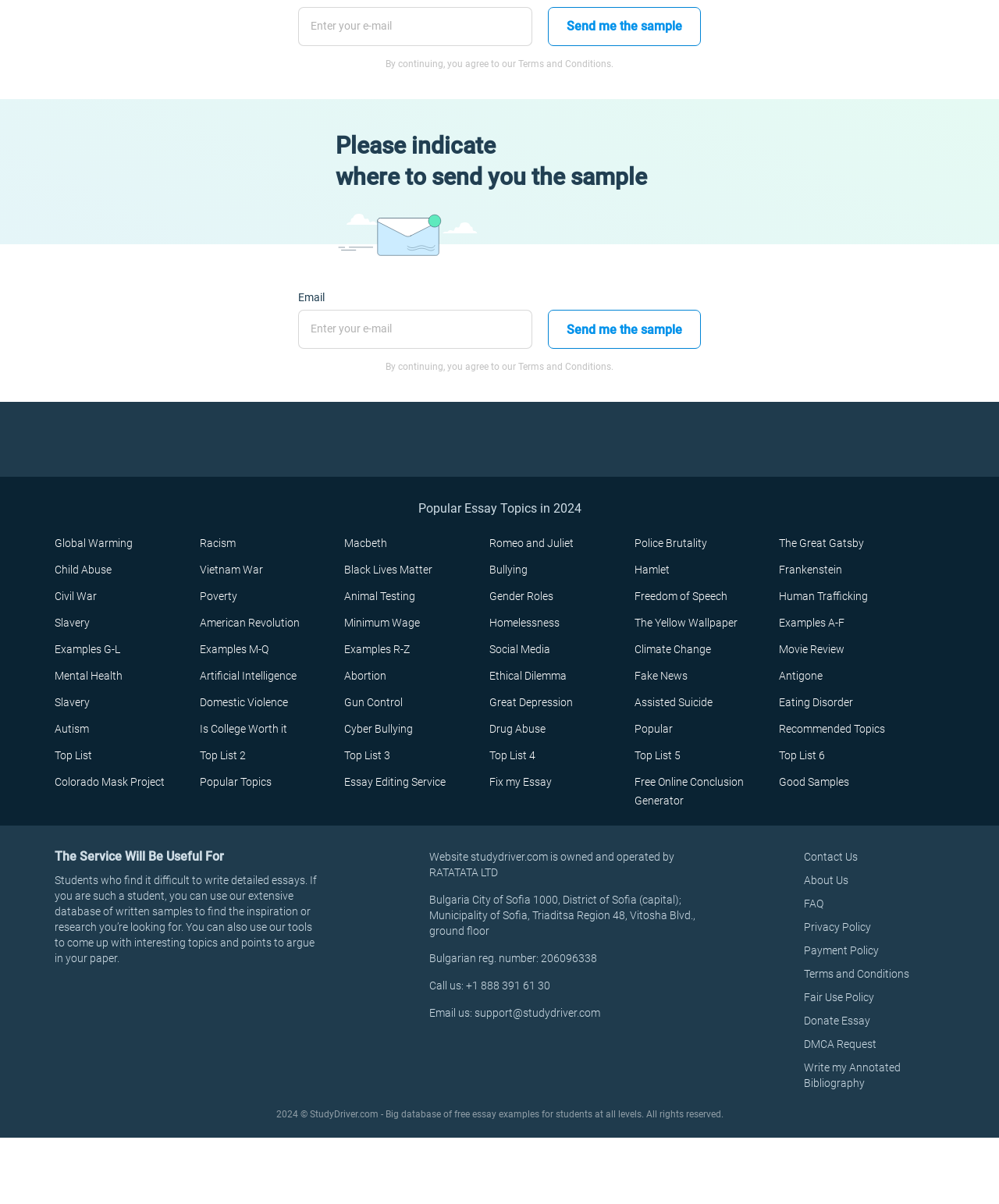From the screenshot, find the bounding box of the UI element matching this description: "Police Brutality". Supply the bounding box coordinates in the form [left, top, right, bottom], each a float between 0 and 1.

[0.635, 0.501, 0.707, 0.512]